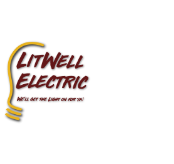Summarize the image with a detailed description that highlights all prominent details.

The image features the logo of Lit Well Electric, prominently showcasing their name in a stylized font. The design incorporates a light bulb graphic, symbolizing illumination and energy, which aligns perfectly with their service offerings as an electrical contractor. Below the main logo, there’s the tagline "We'll get the light on for ya!" highlighting their commitment to reliable and efficient service. The color scheme is warm and inviting, reflecting a friendly and approachable business ethos. This logo serves as a visual representation of their brand identity in the electrical service industry.